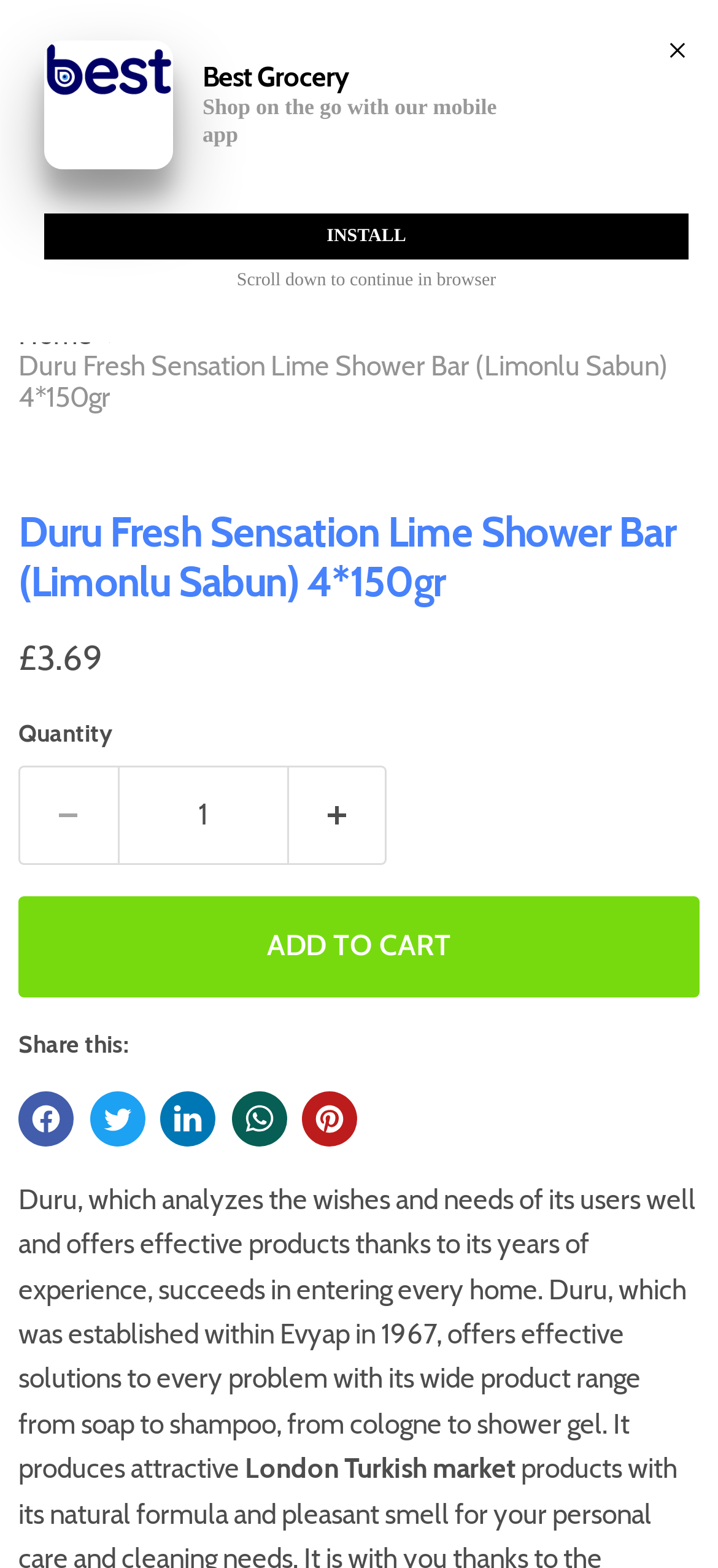Please identify the bounding box coordinates of the clickable area that will allow you to execute the instruction: "Click the menu button".

[0.0, 0.012, 0.108, 0.066]